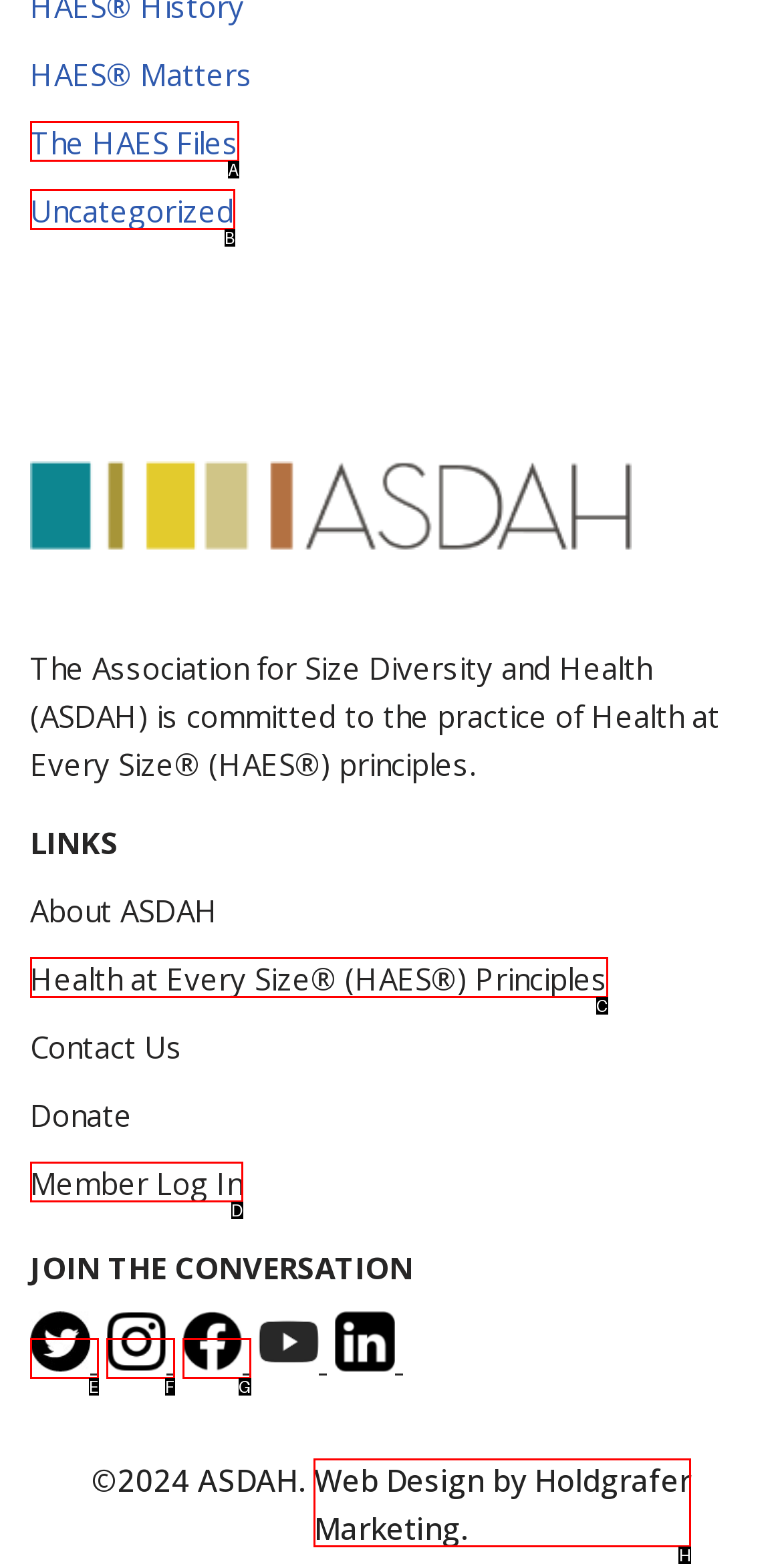From the given options, find the HTML element that fits the description: Member Log In. Reply with the letter of the chosen element.

D